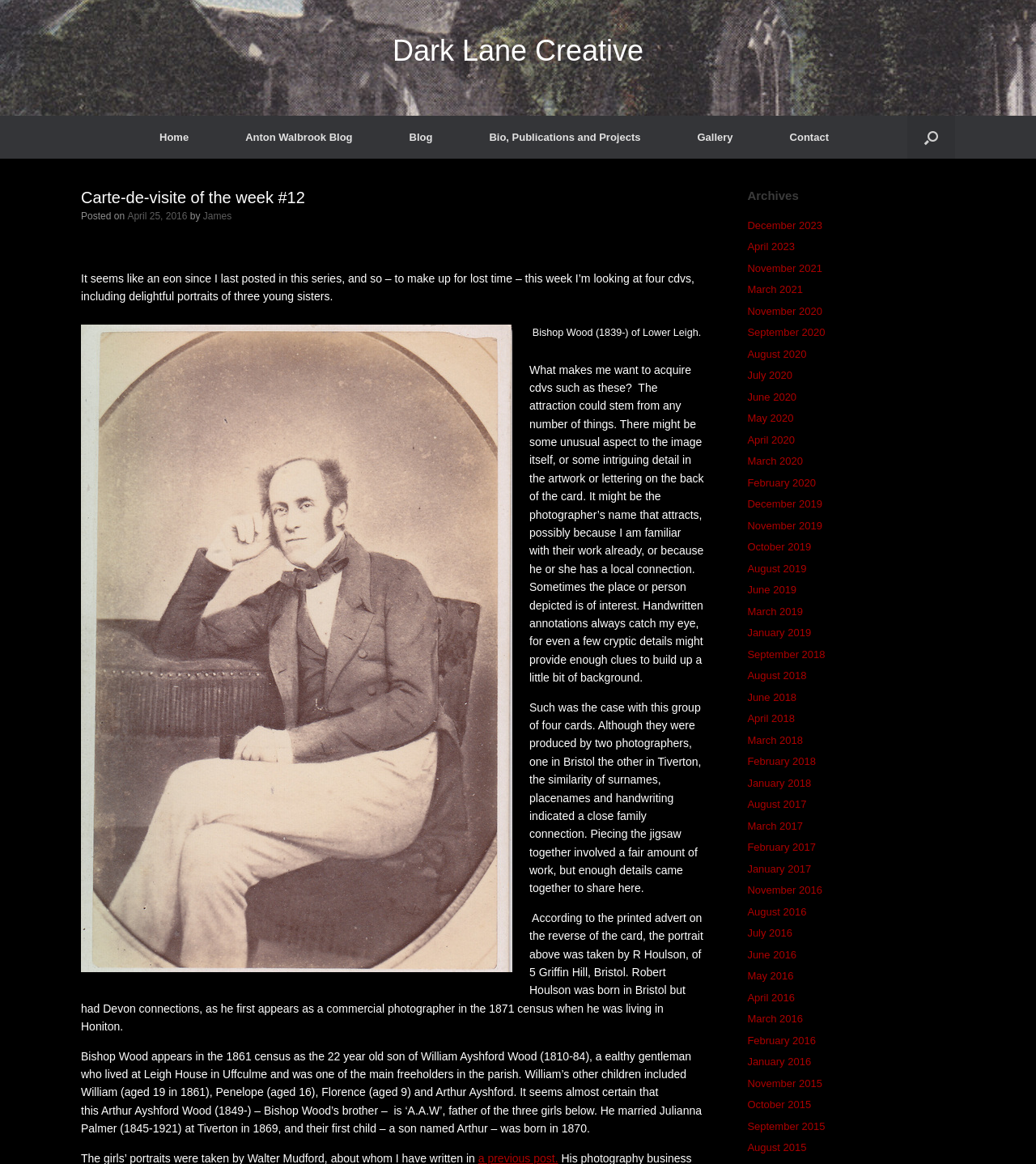Show the bounding box coordinates of the region that should be clicked to follow the instruction: "Open the search."

[0.876, 0.1, 0.922, 0.136]